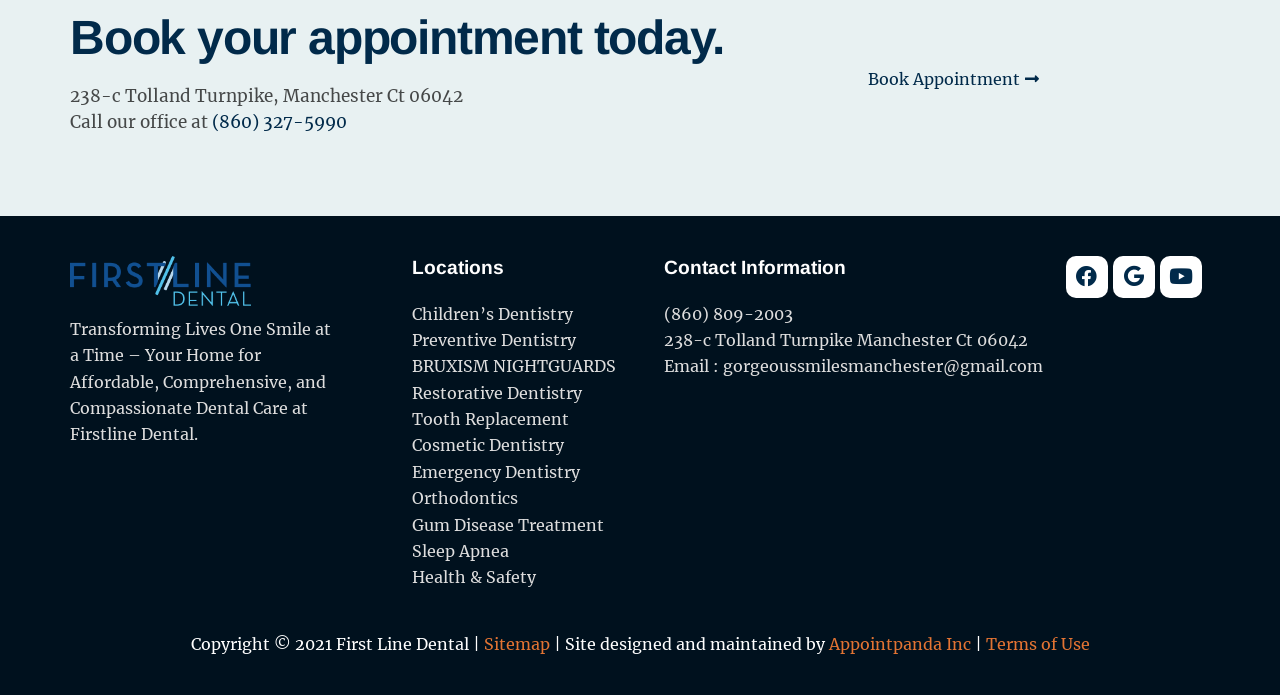Find the bounding box coordinates of the element to click in order to complete the given instruction: "View the Sitemap."

[0.378, 0.912, 0.429, 0.941]